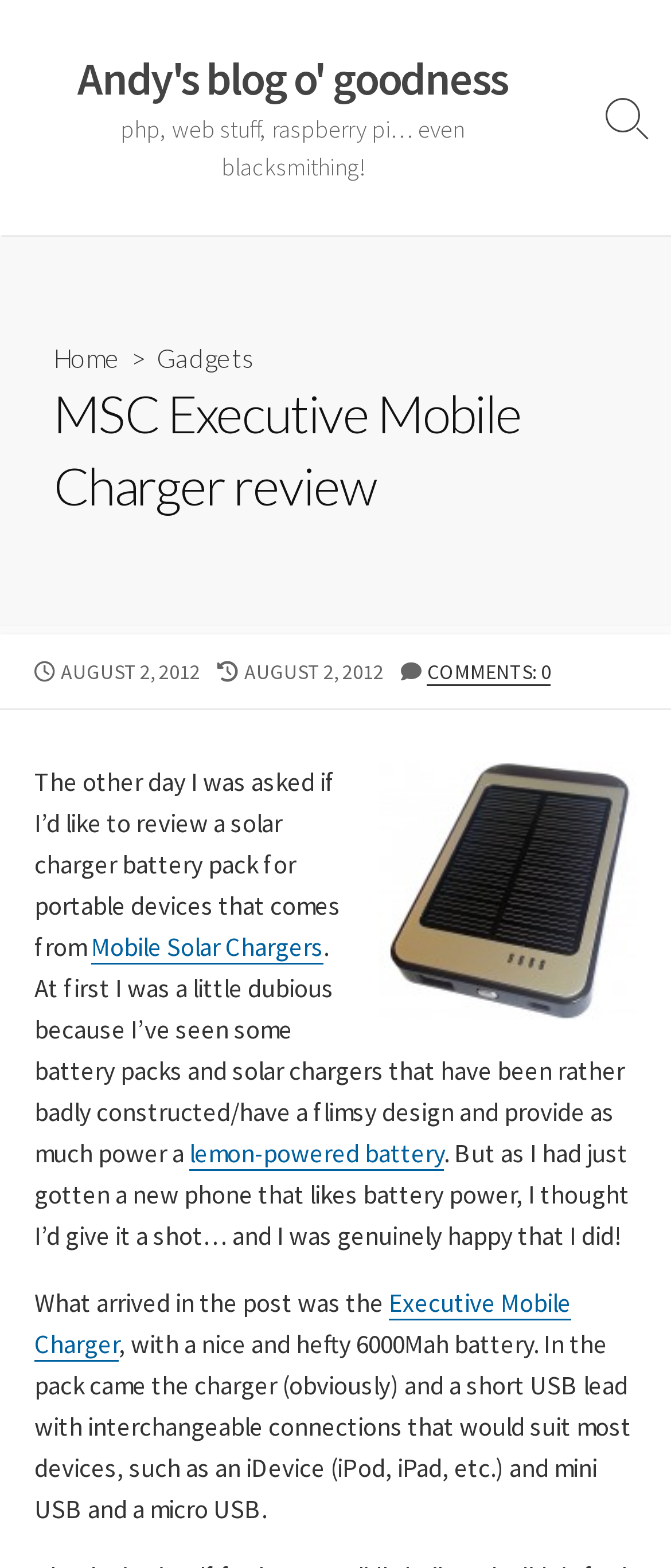Please answer the following question as detailed as possible based on the image: 
What is the category of the current article?

The category of the current article can be determined by looking at the navigation menu, where 'Gadgets' is one of the options. The current article's heading 'MSC Executive Mobile Charger review' is also a hint that it belongs to the 'Gadgets' category.